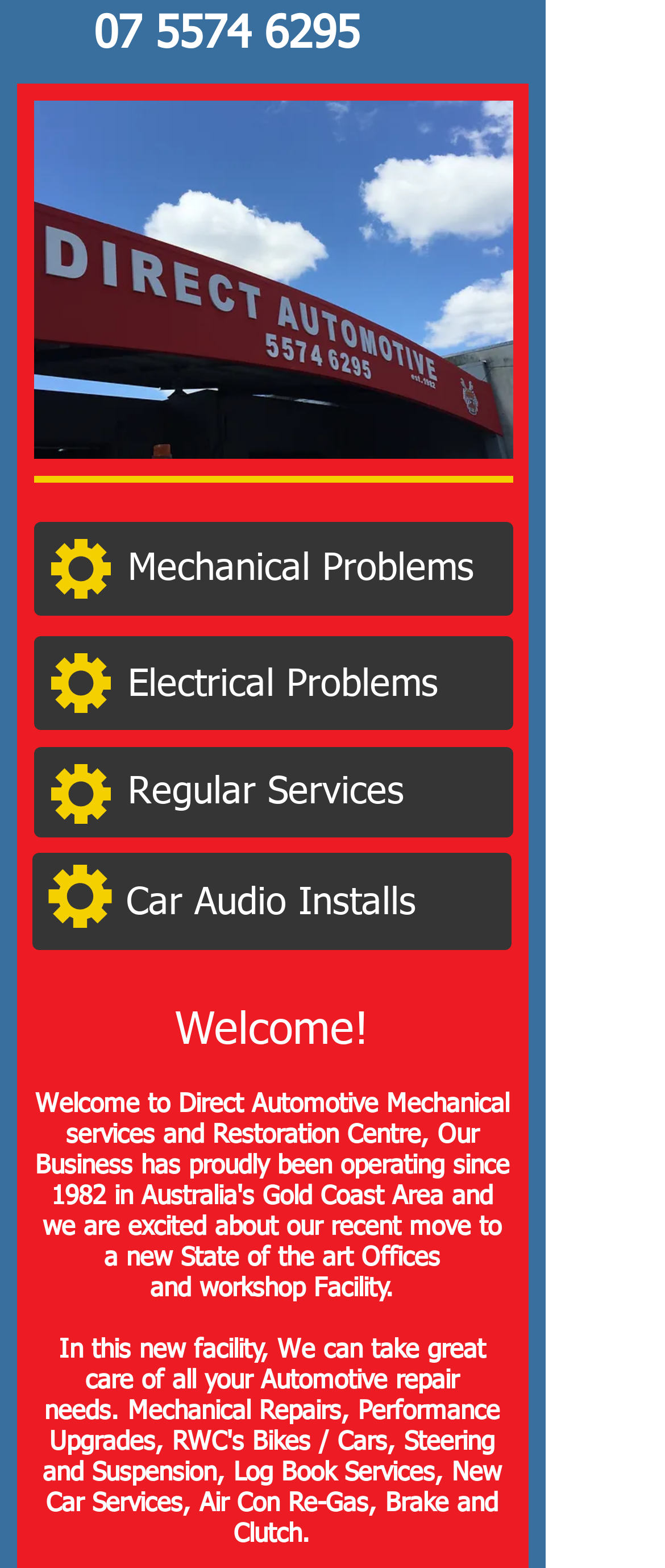Calculate the bounding box coordinates of the UI element given the description: "07 5574 6295".

[0.141, 0.009, 0.541, 0.037]